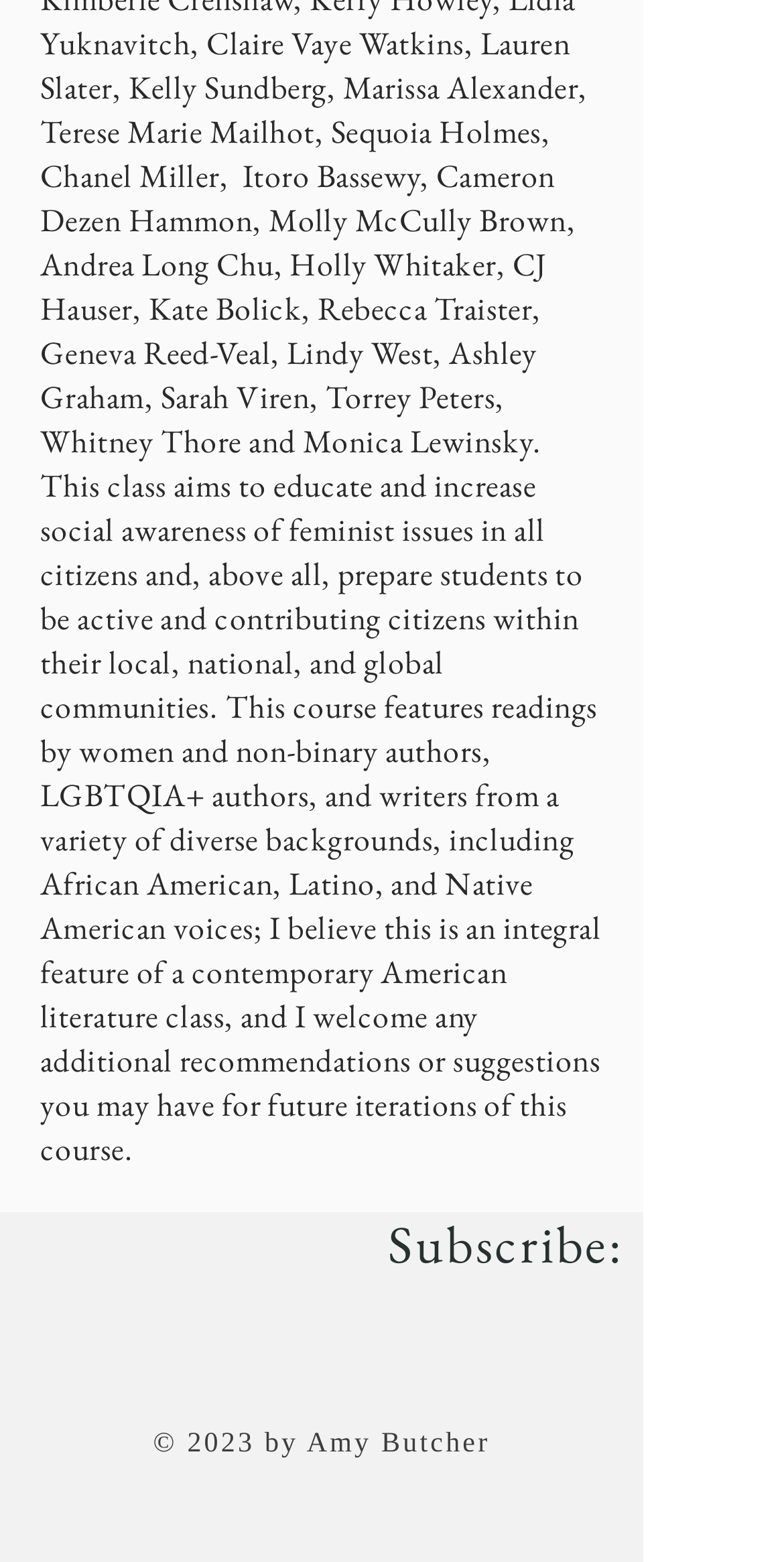Who is the author of the webpage?
From the image, respond using a single word or phrase.

Amy Butcher